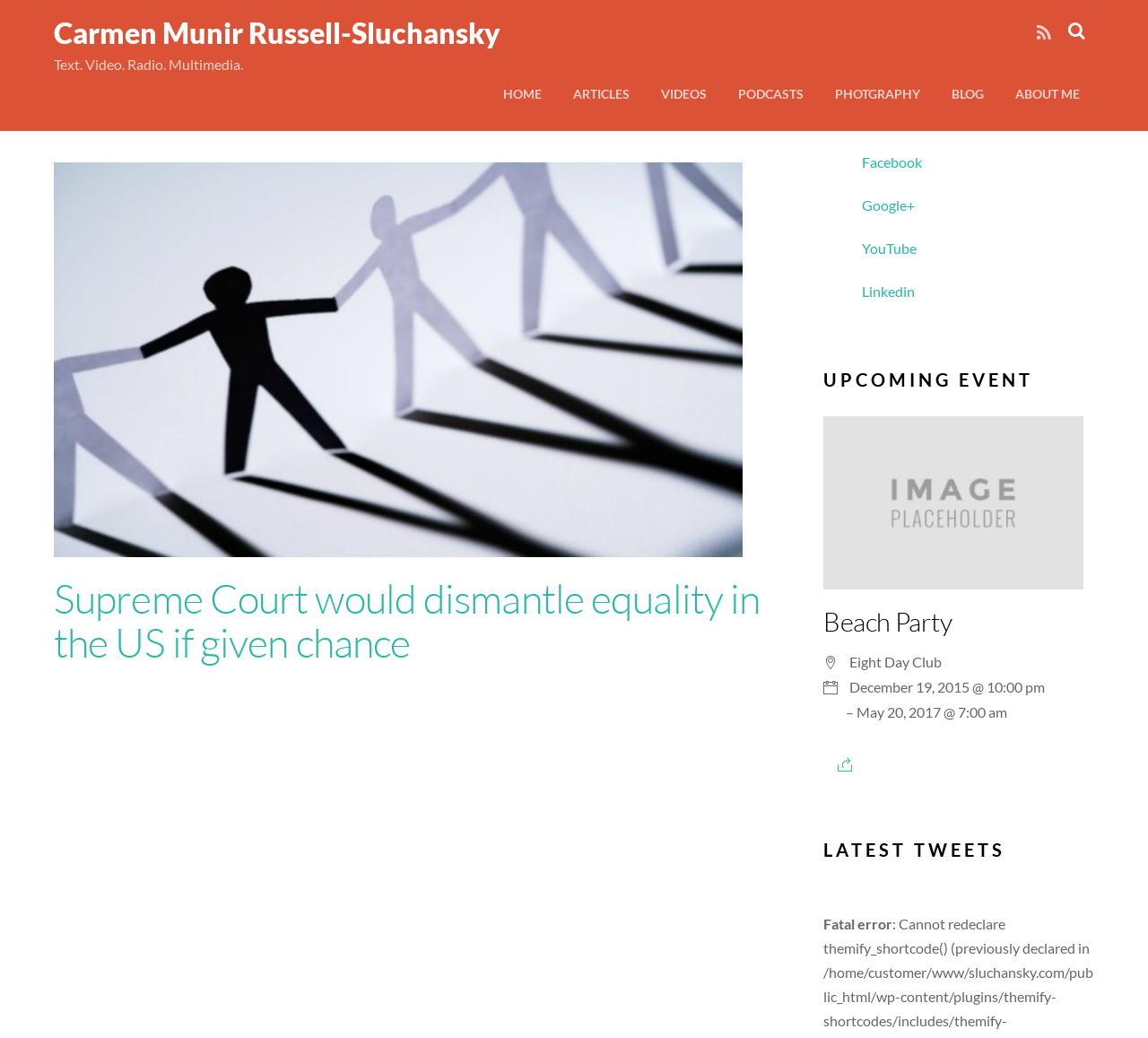Identify the bounding box of the HTML element described here: "Photgraphy". Provide the coordinates as four float numbers between 0 and 1: [left, top, right, bottom].

[0.715, 0.07, 0.814, 0.112]